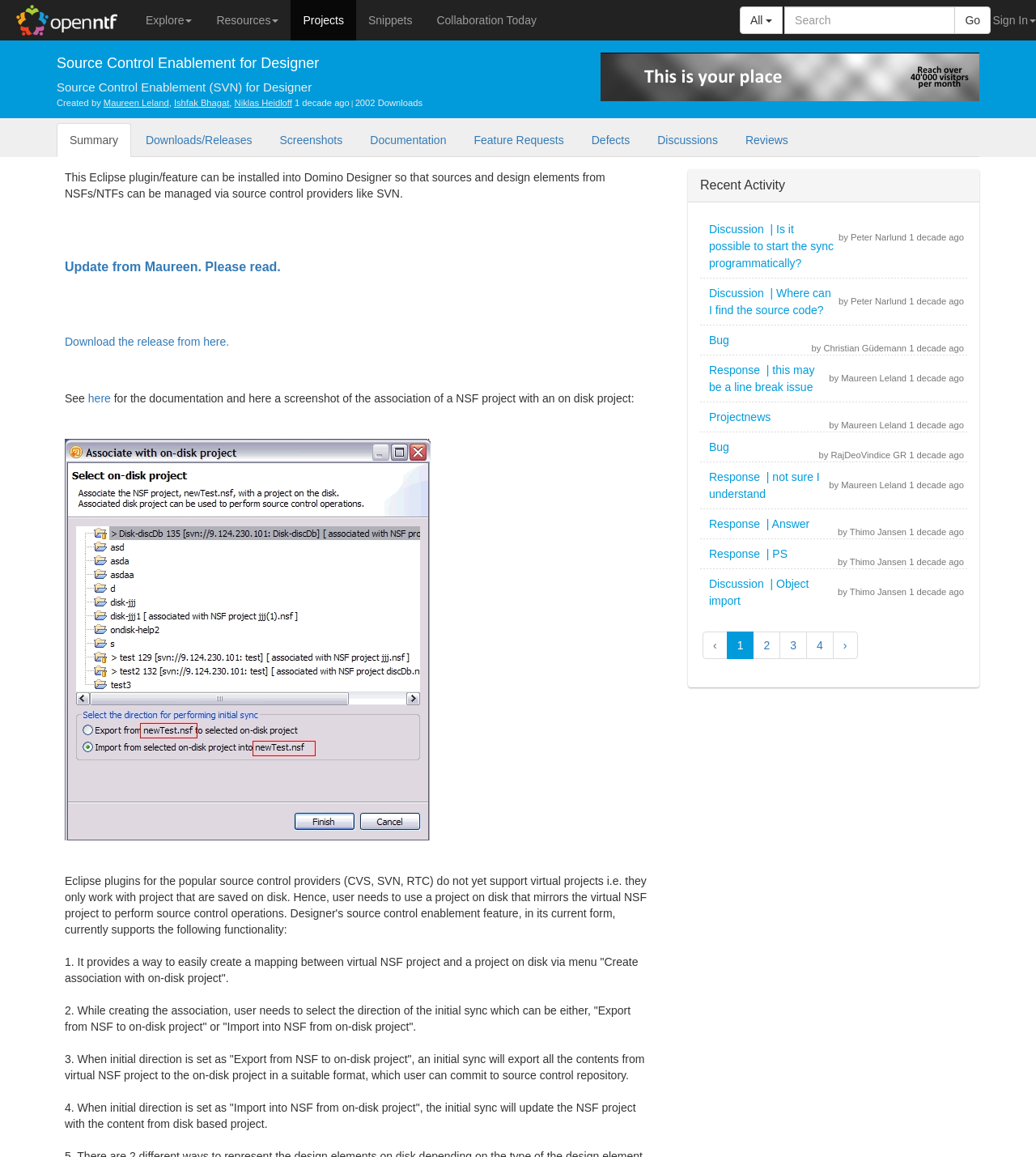Answer the question using only a single word or phrase: 
What is the 'Source Control Enablement for Designer' project about?

Managing sources and design elements via SVN